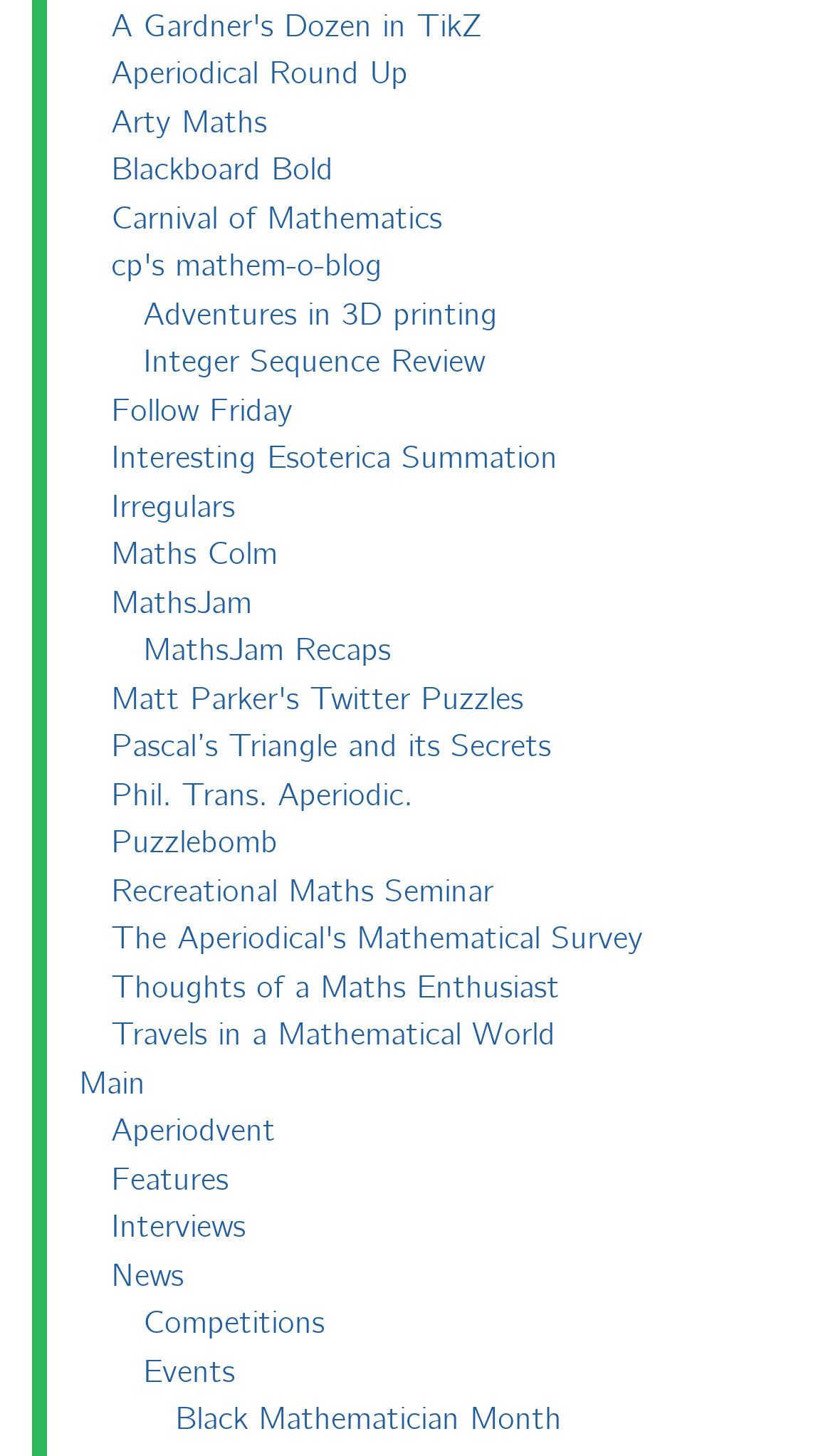Can you show the bounding box coordinates of the region to click on to complete the task described in the instruction: "Explore Adventures in 3D printing"?

[0.172, 0.202, 0.597, 0.23]